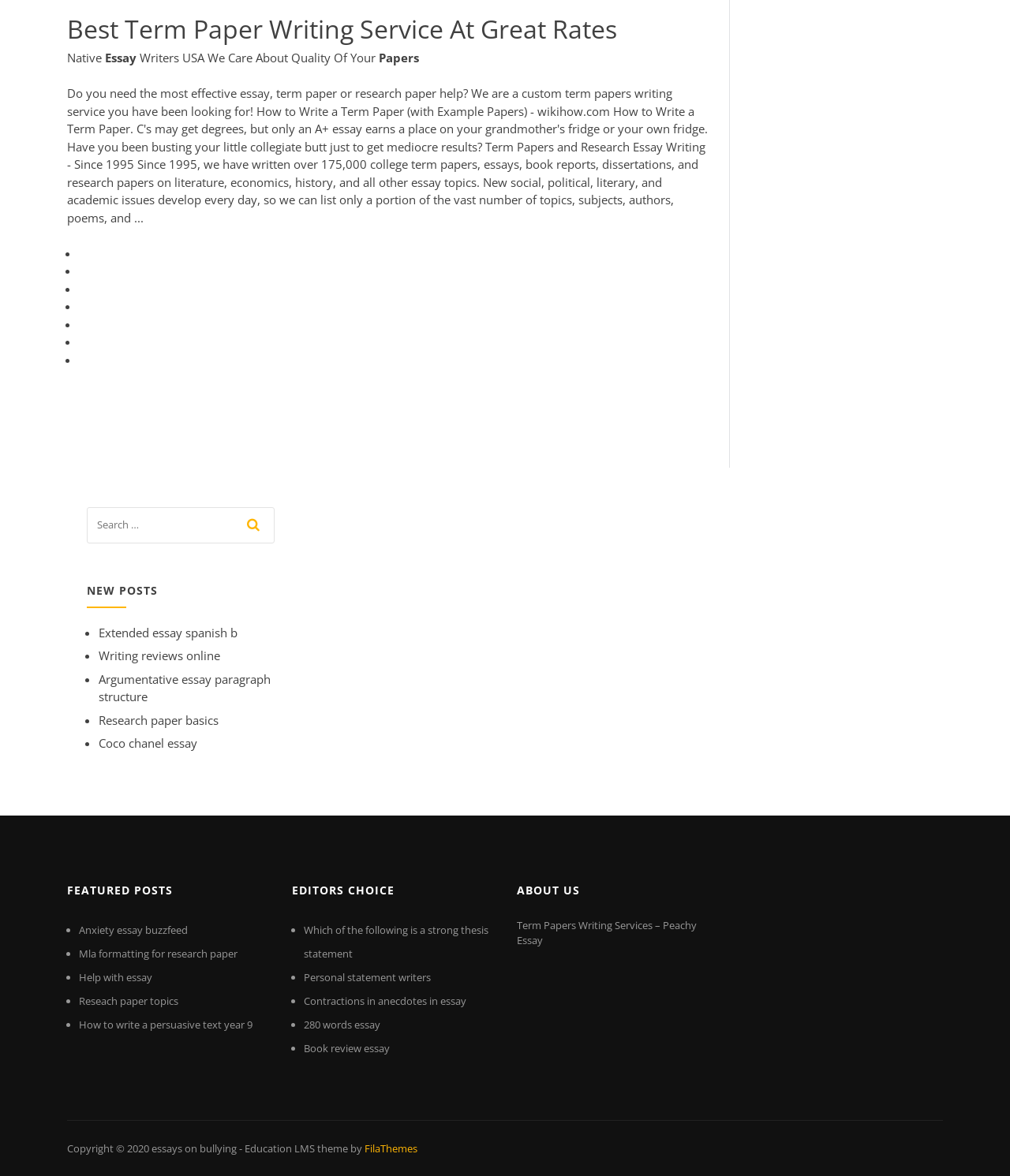Can you pinpoint the bounding box coordinates for the clickable element required for this instruction: "Click the button to submit a search"? The coordinates should be four float numbers between 0 and 1, i.e., [left, top, right, bottom].

[0.231, 0.431, 0.271, 0.461]